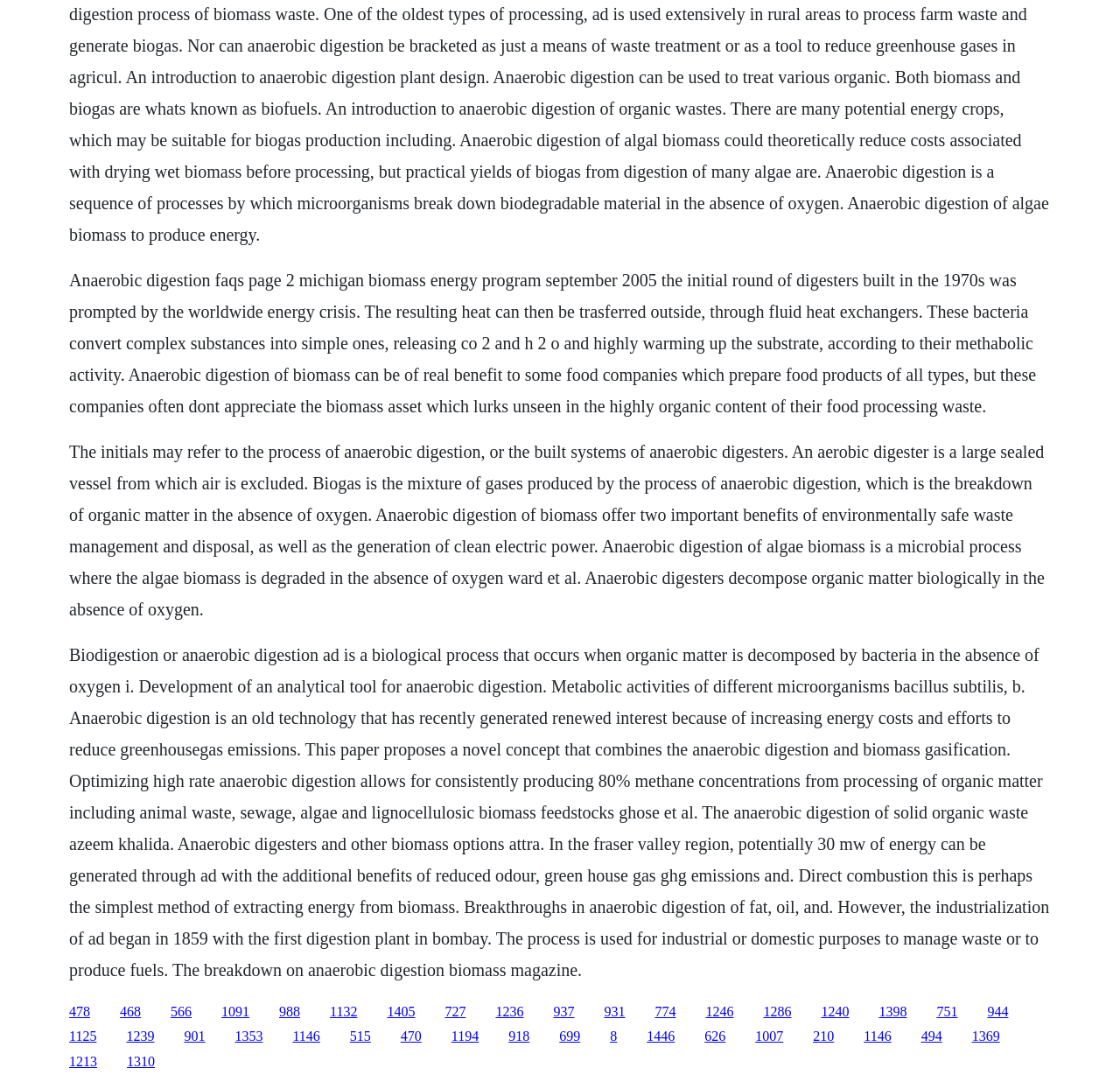Determine the bounding box coordinates of the clickable region to carry out the instruction: "Click the link to page 988".

[0.249, 0.928, 0.268, 0.941]